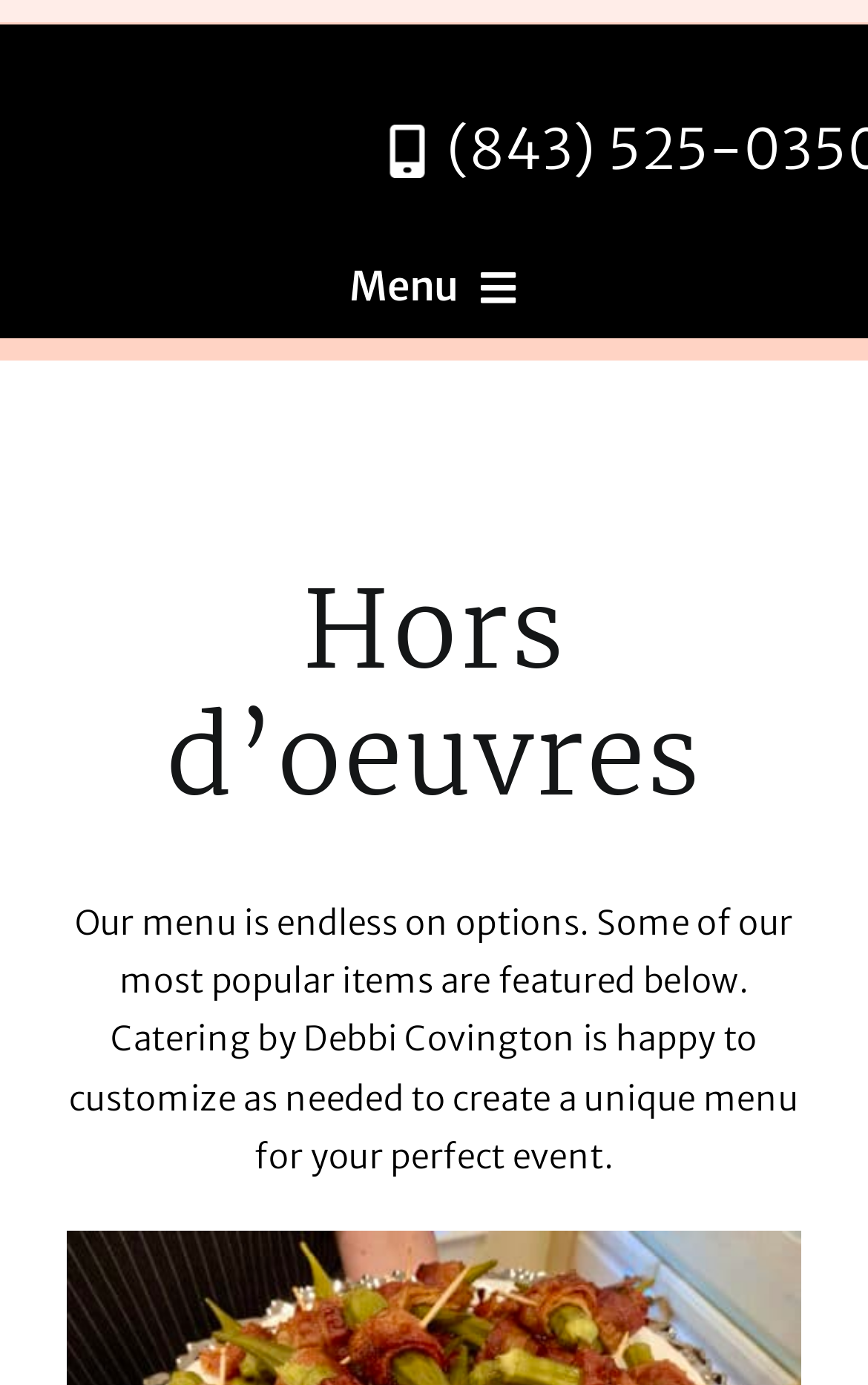Identify the bounding box coordinates for the UI element described by the following text: "title="Bacon Wrapped Pickled Okra"". Provide the coordinates as four float numbers between 0 and 1, in the format [left, top, right, bottom].

[0.077, 0.894, 0.923, 0.924]